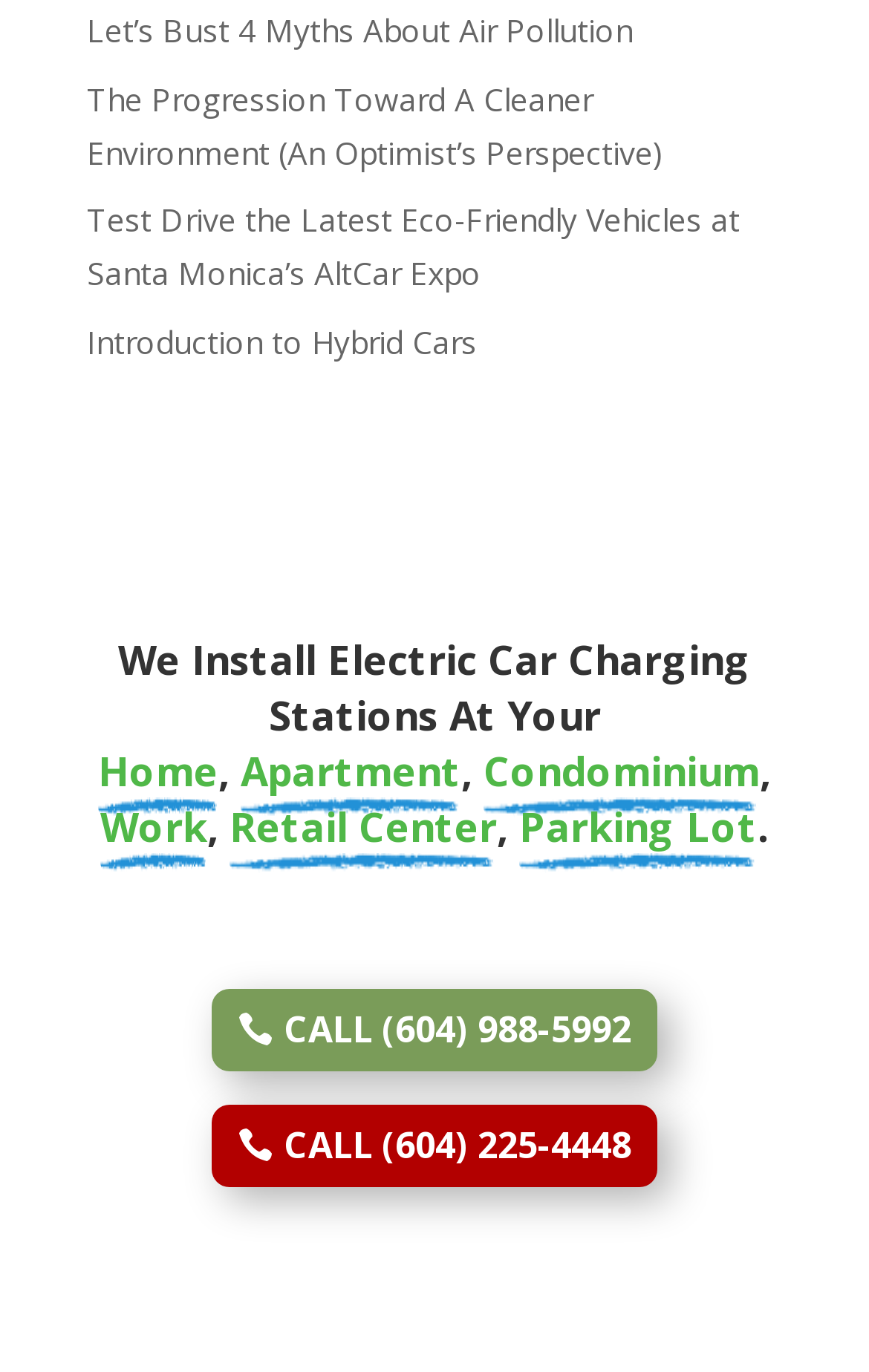Please find the bounding box coordinates (top-left x, top-left y, bottom-right x, bottom-right y) in the screenshot for the UI element described as follows: Introduction to Hybrid Cars

[0.1, 0.234, 0.549, 0.264]